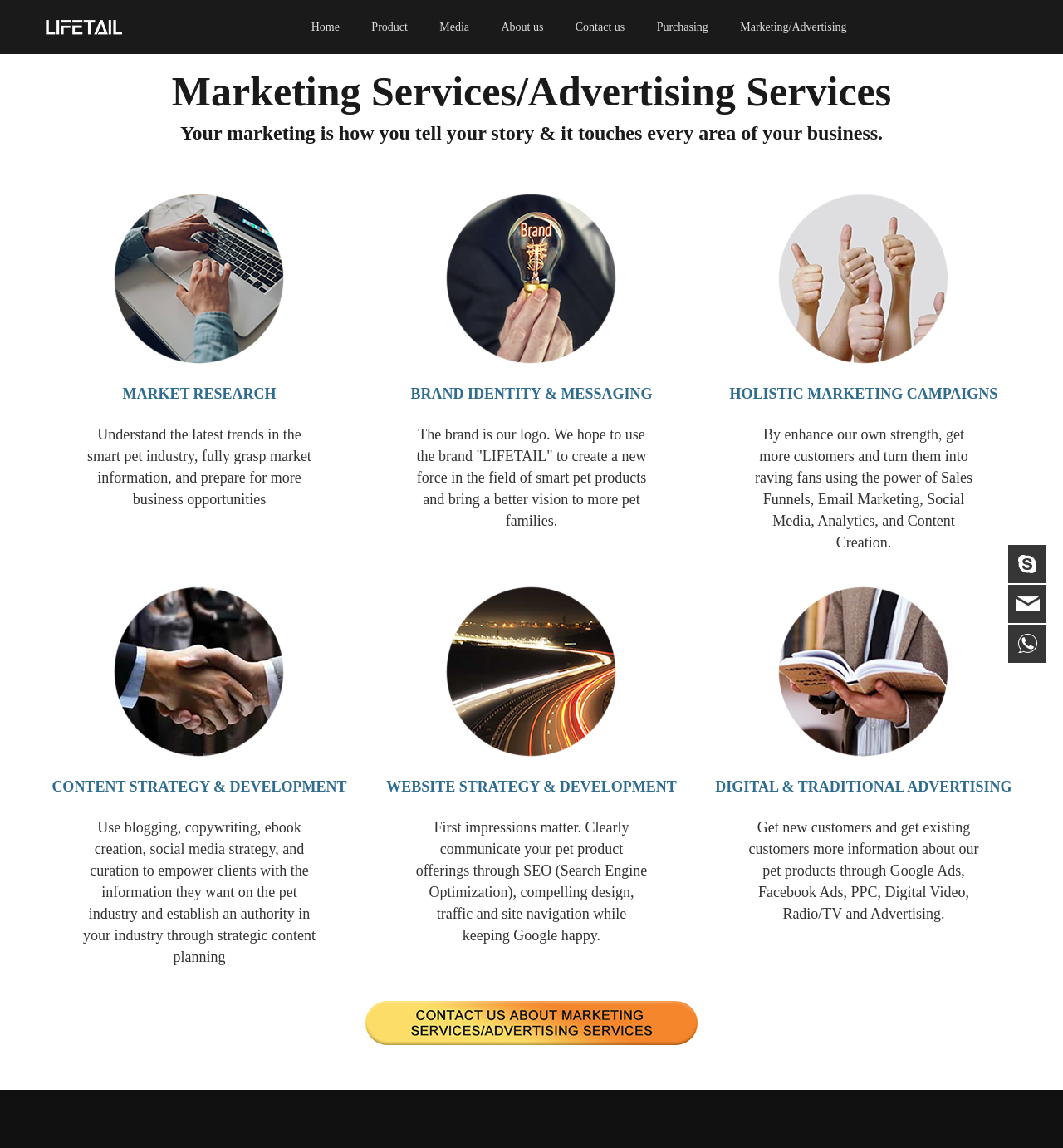Provide the bounding box coordinates, formatted as (top-left x, top-left y, bottom-right x, bottom-right y), with all values being floating point numbers between 0 and 1. Identify the bounding box of the UI element that matches the description: Product

[0.349, 0.0, 0.384, 0.047]